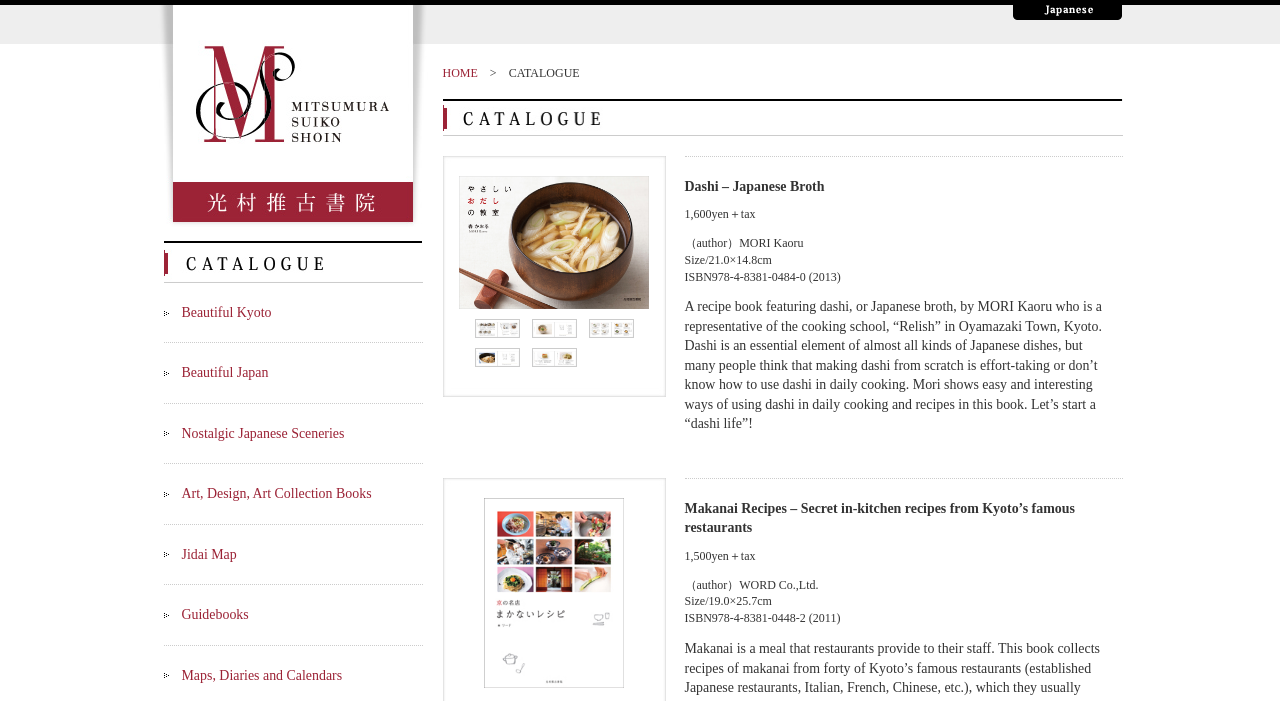Find the bounding box coordinates of the area to click in order to follow the instruction: "View the 'Dashi – Japanese Broth' book details".

[0.359, 0.251, 0.507, 0.441]